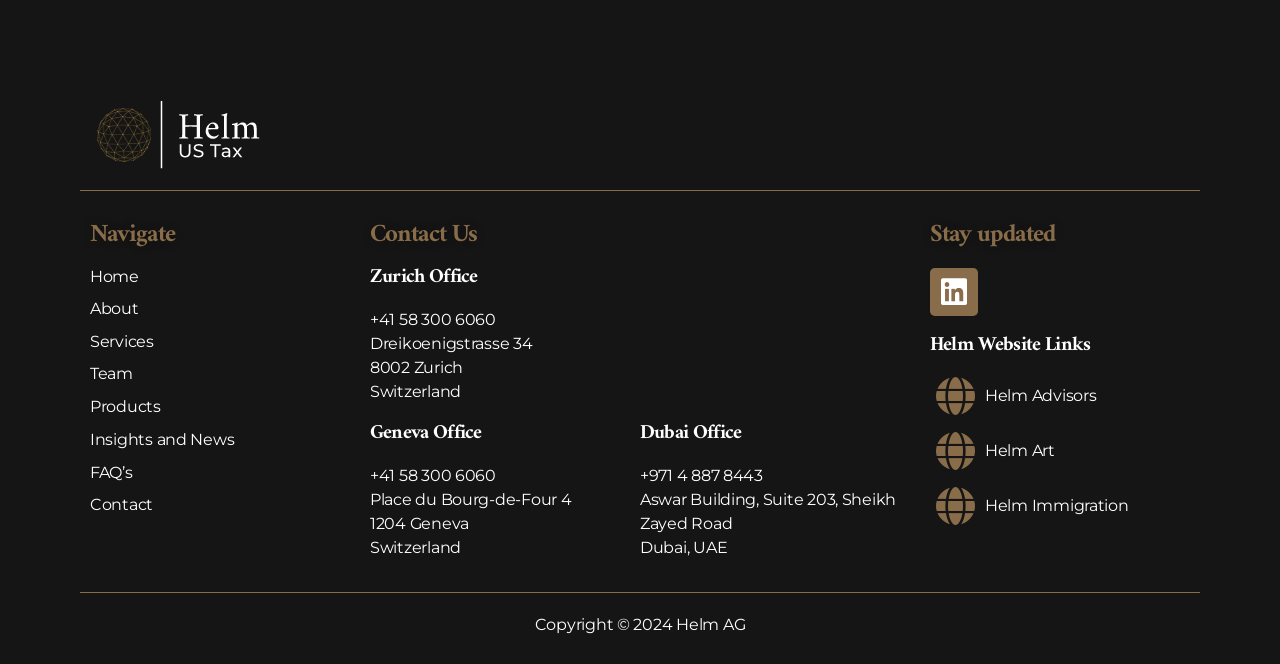From the given element description: "Contact", find the bounding box for the UI element. Provide the coordinates as four float numbers between 0 and 1, in the order [left, top, right, bottom].

[0.07, 0.949, 0.273, 0.976]